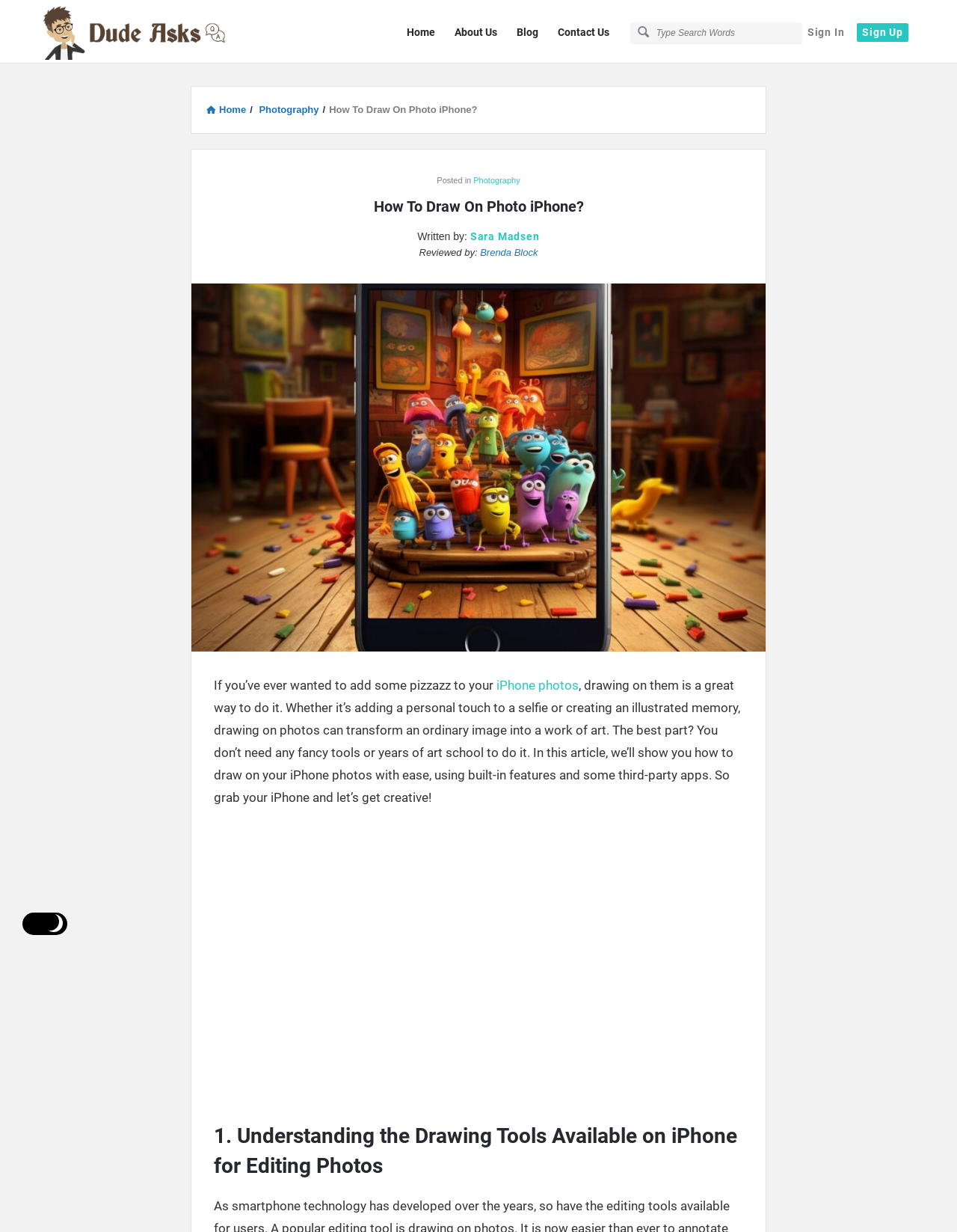Pinpoint the bounding box coordinates of the clickable element needed to complete the instruction: "Check the checkbox". The coordinates should be provided as four float numbers between 0 and 1: [left, top, right, bottom].

[0.023, 0.741, 0.07, 0.759]